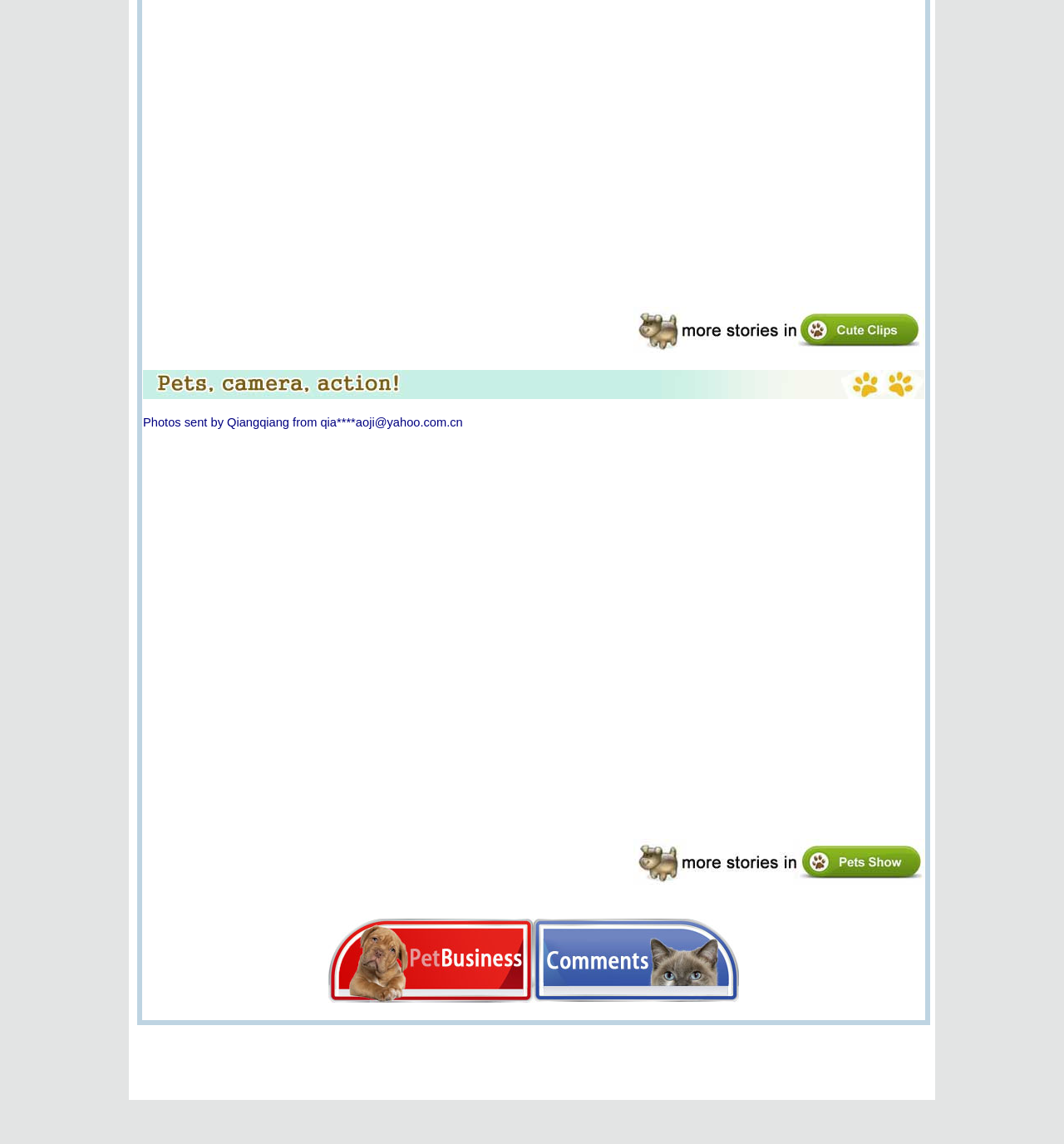Using the information in the image, give a comprehensive answer to the question: 
Who sent the photos?

The StaticText element with the text 'Photos sent by Qiangqiang from qia****aoji@yahoo.com.cn' indicates that the photos were sent by a person named Qiangqiang.